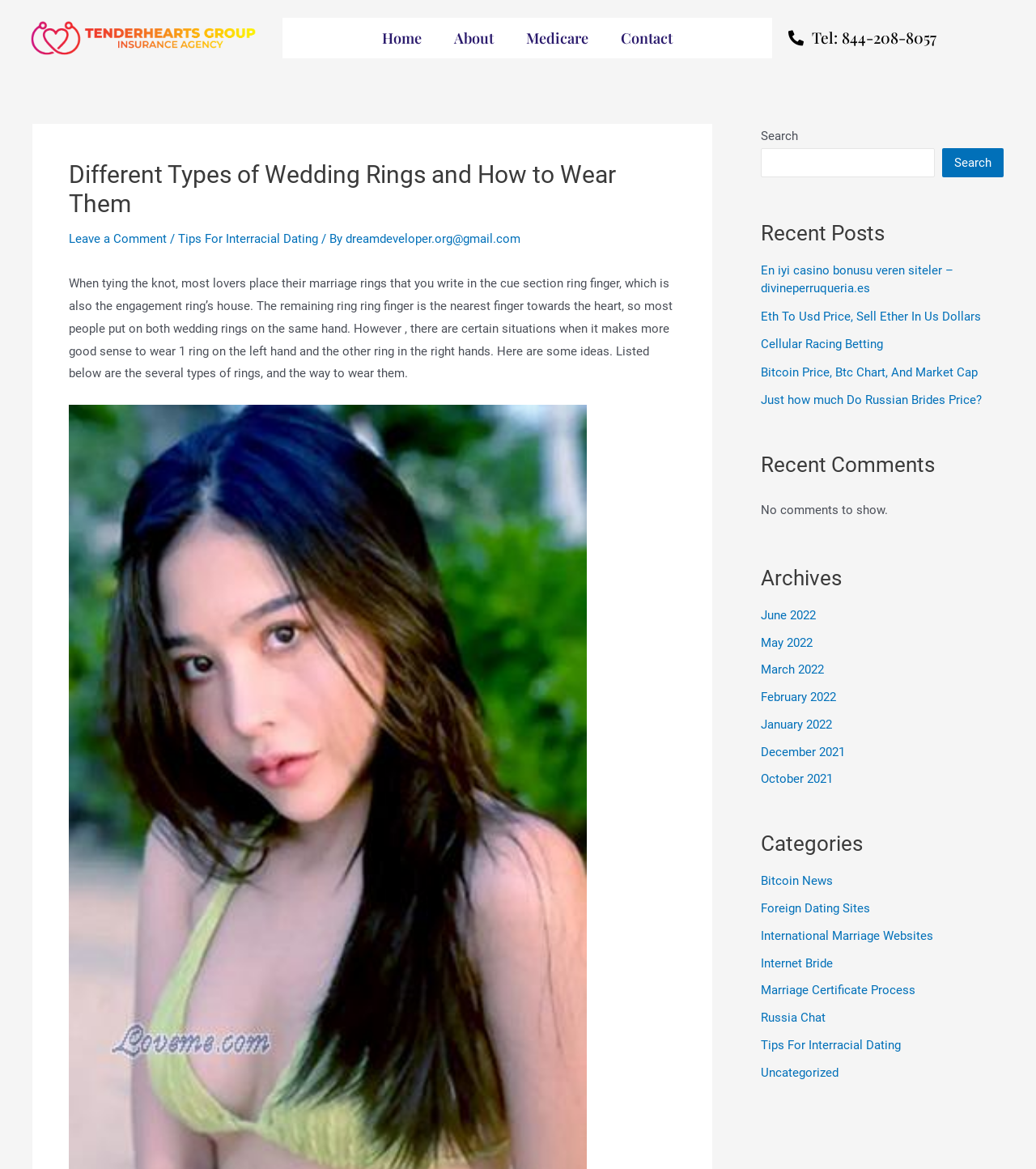Please specify the bounding box coordinates of the region to click in order to perform the following instruction: "Leave a comment".

[0.066, 0.198, 0.161, 0.211]